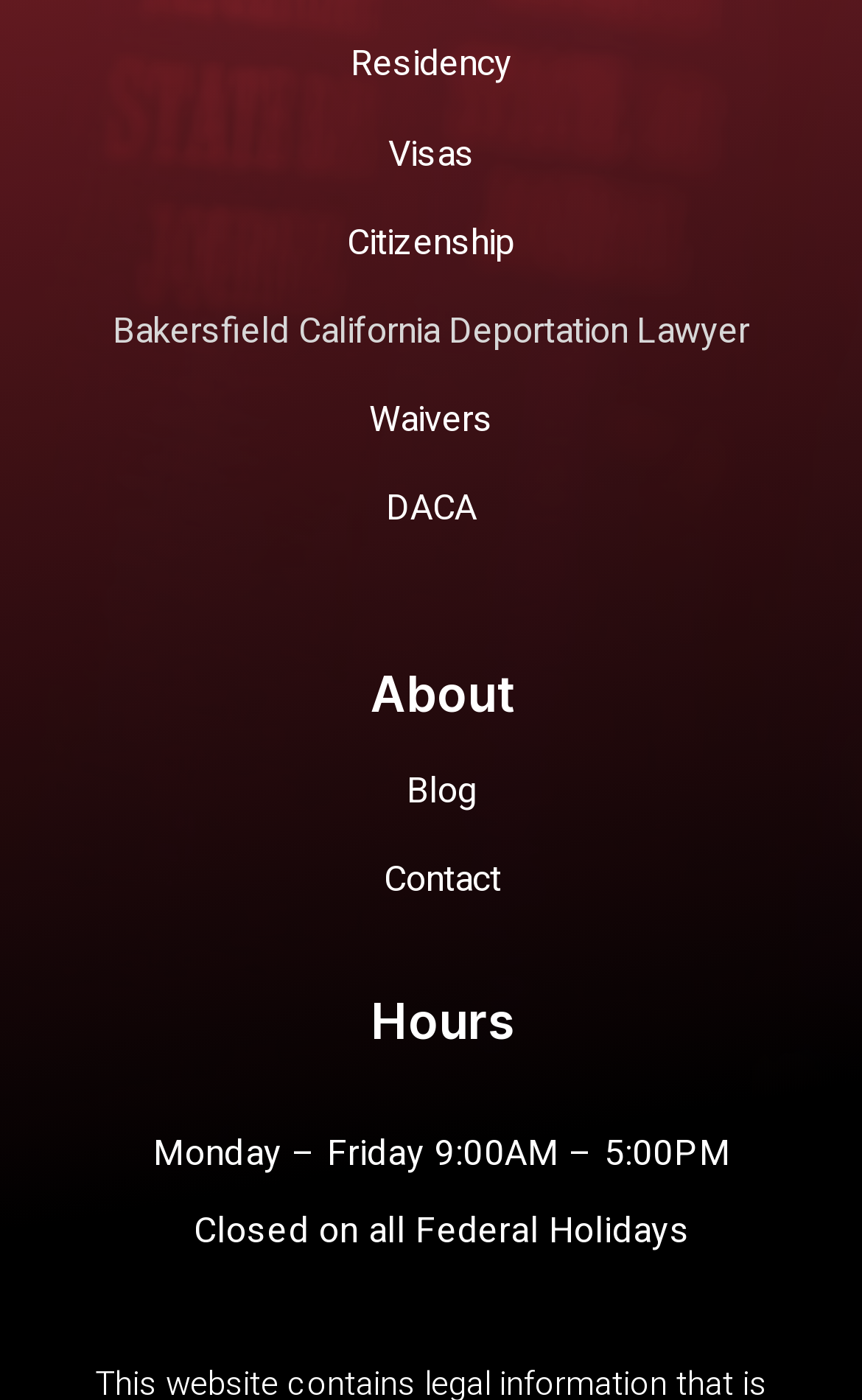Are the office hours different on Federal Holidays?
Using the visual information, reply with a single word or short phrase.

Yes